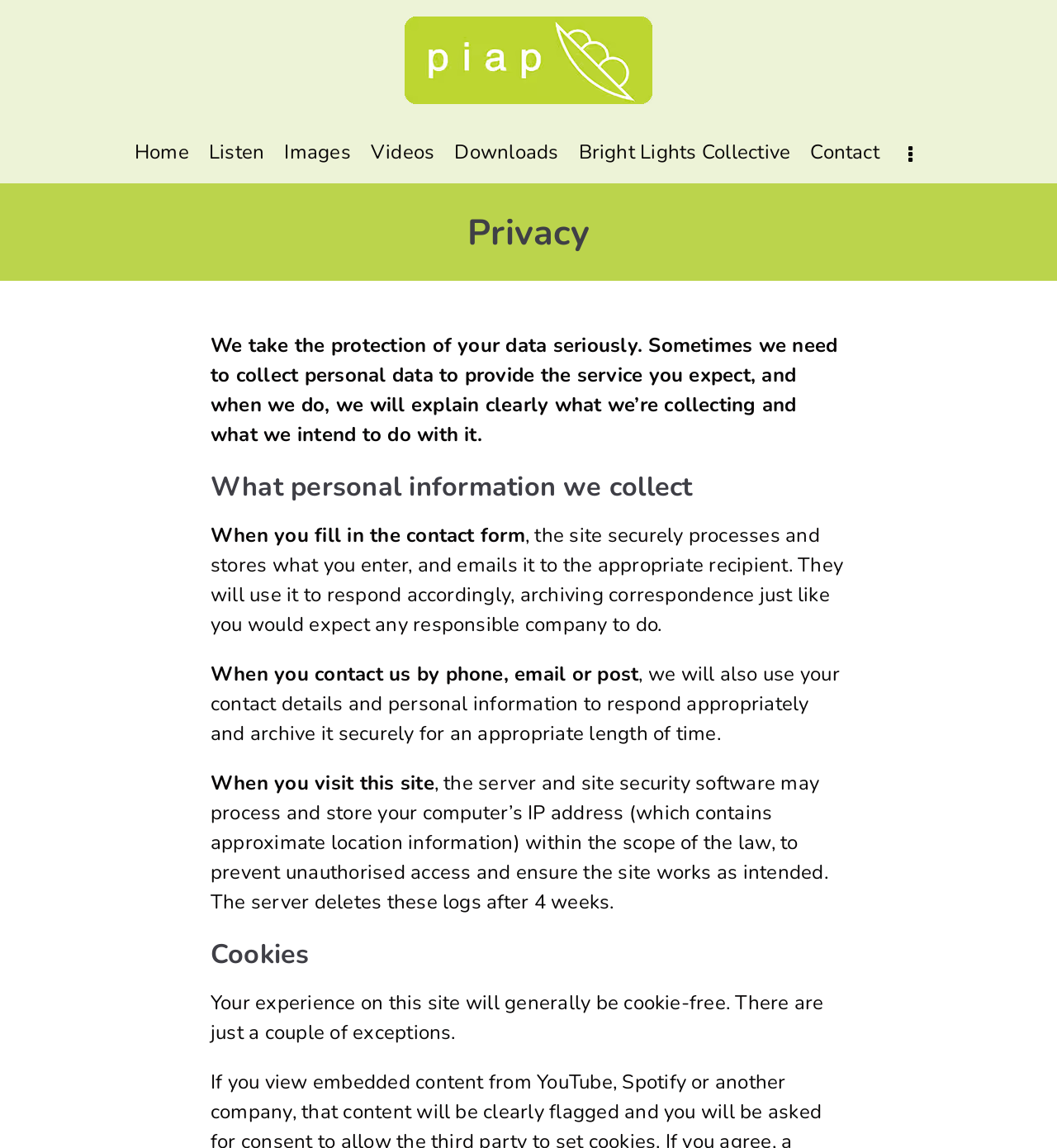Detail the webpage's structure and highlights in your description.

The webpage is about the privacy policy of Piap, with a prominent link to the Piap website at the top left corner. Below this link, there is a navigation menu with links to various sections, including Home, Listen, Images, Videos, Downloads, Bright Lights Collective, and Contact, arranged horizontally from left to right.

The main content of the page is divided into sections, starting with a heading "Privacy" at the top center. Below this heading, there is a paragraph of text explaining that Piap takes the protection of user data seriously and will clearly explain what personal data is collected and how it will be used.

The next section is headed "What personal information we collect", which is followed by several paragraphs of text explaining how personal data is collected and used in different scenarios, such as when filling in the contact form, contacting Piap by phone or email, and visiting the website. These paragraphs are arranged vertically, one below the other, and take up most of the page.

There is also a section headed "Cookies" towards the bottom of the page, which explains that the website generally does not use cookies, with a few exceptions.